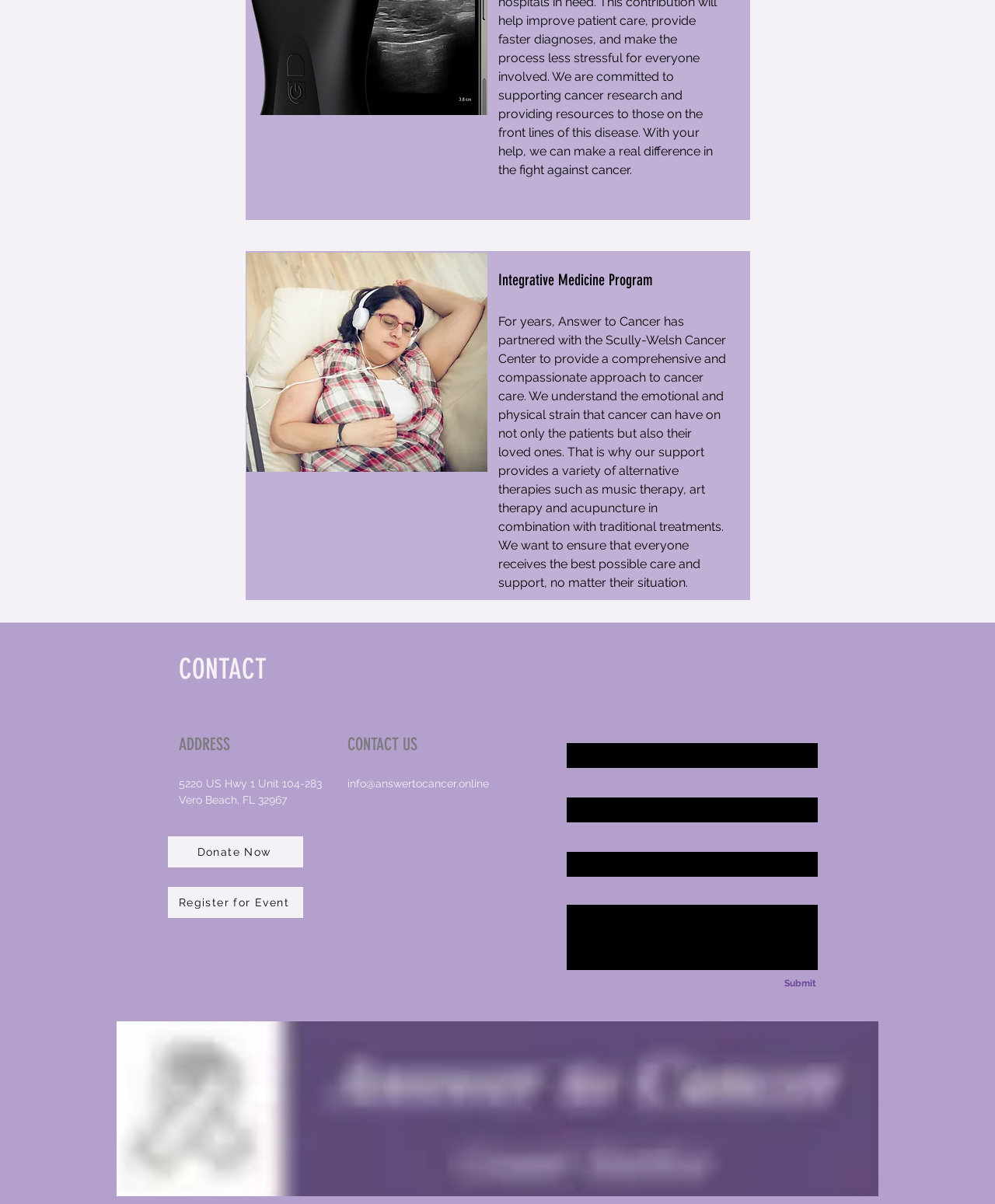Please locate the bounding box coordinates of the element that needs to be clicked to achieve the following instruction: "Click the 'Submit' button". The coordinates should be four float numbers between 0 and 1, i.e., [left, top, right, bottom].

[0.781, 0.807, 0.827, 0.827]